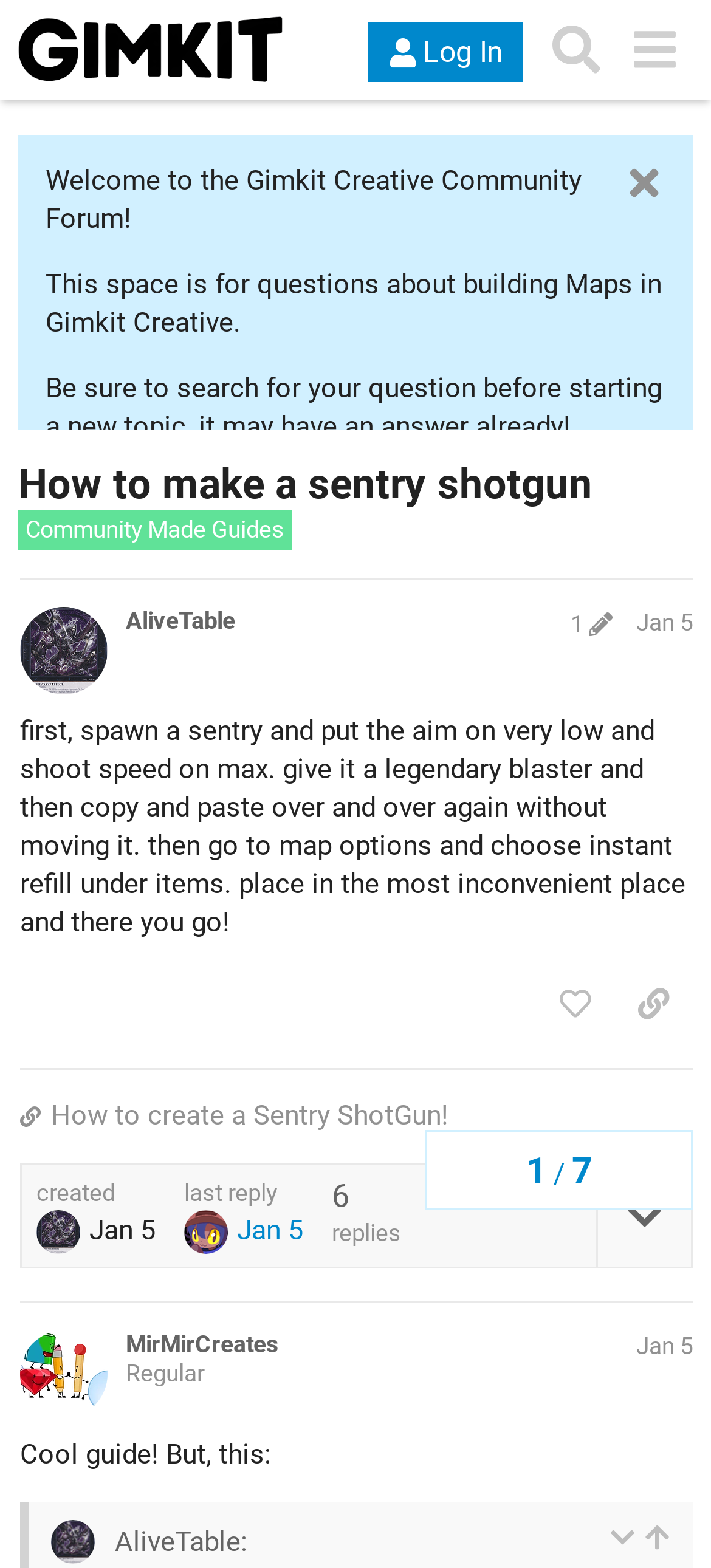Please analyze the image and give a detailed answer to the question:
What is the purpose of this forum?

I found the answer by reading the StaticText element with the text 'This space is for questions about building Maps in Gimkit Creative.' which clearly states the purpose of the forum.